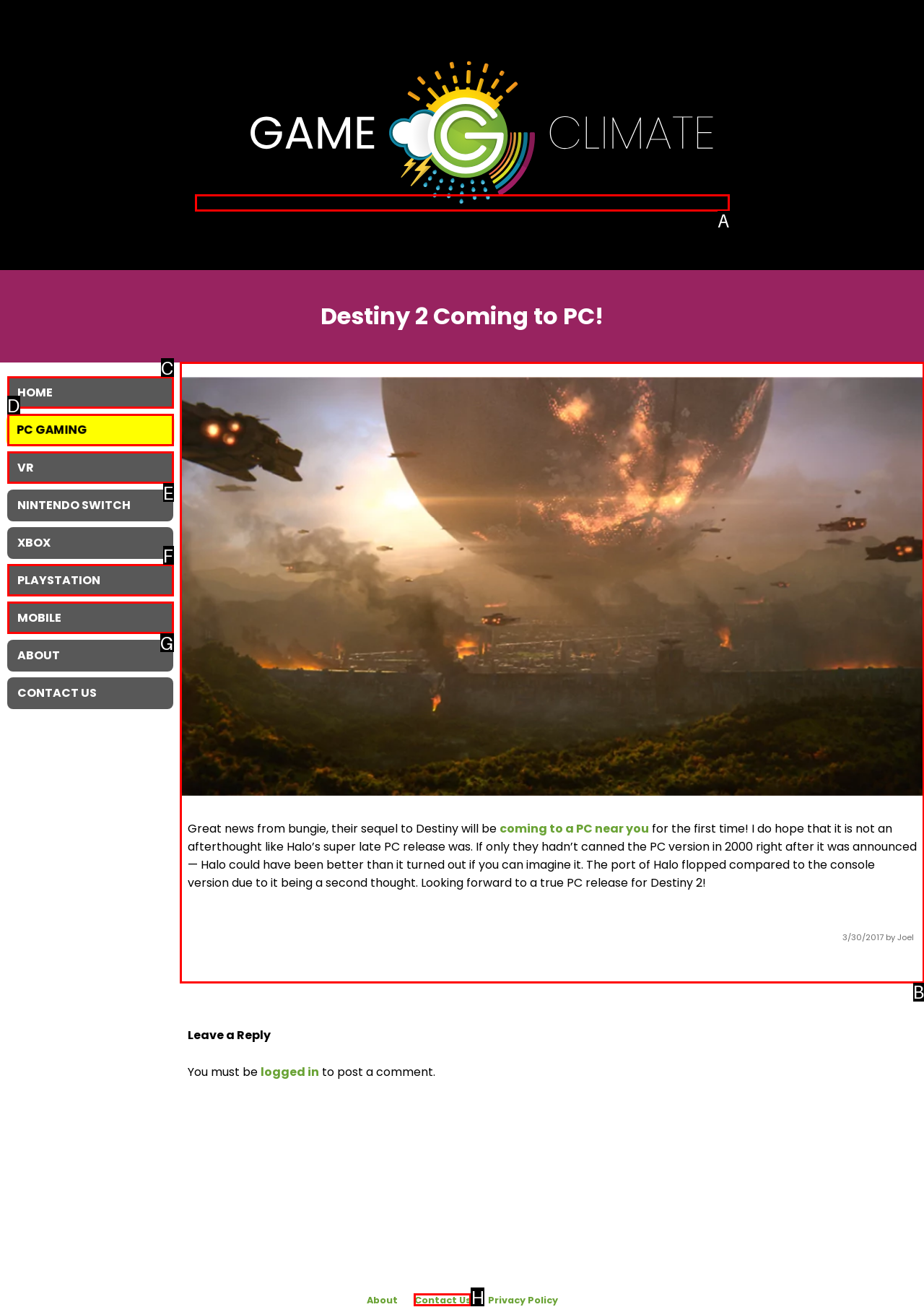Which letter corresponds to the correct option to complete the task: Read the article about Destiny 2 coming to PC?
Answer with the letter of the chosen UI element.

B